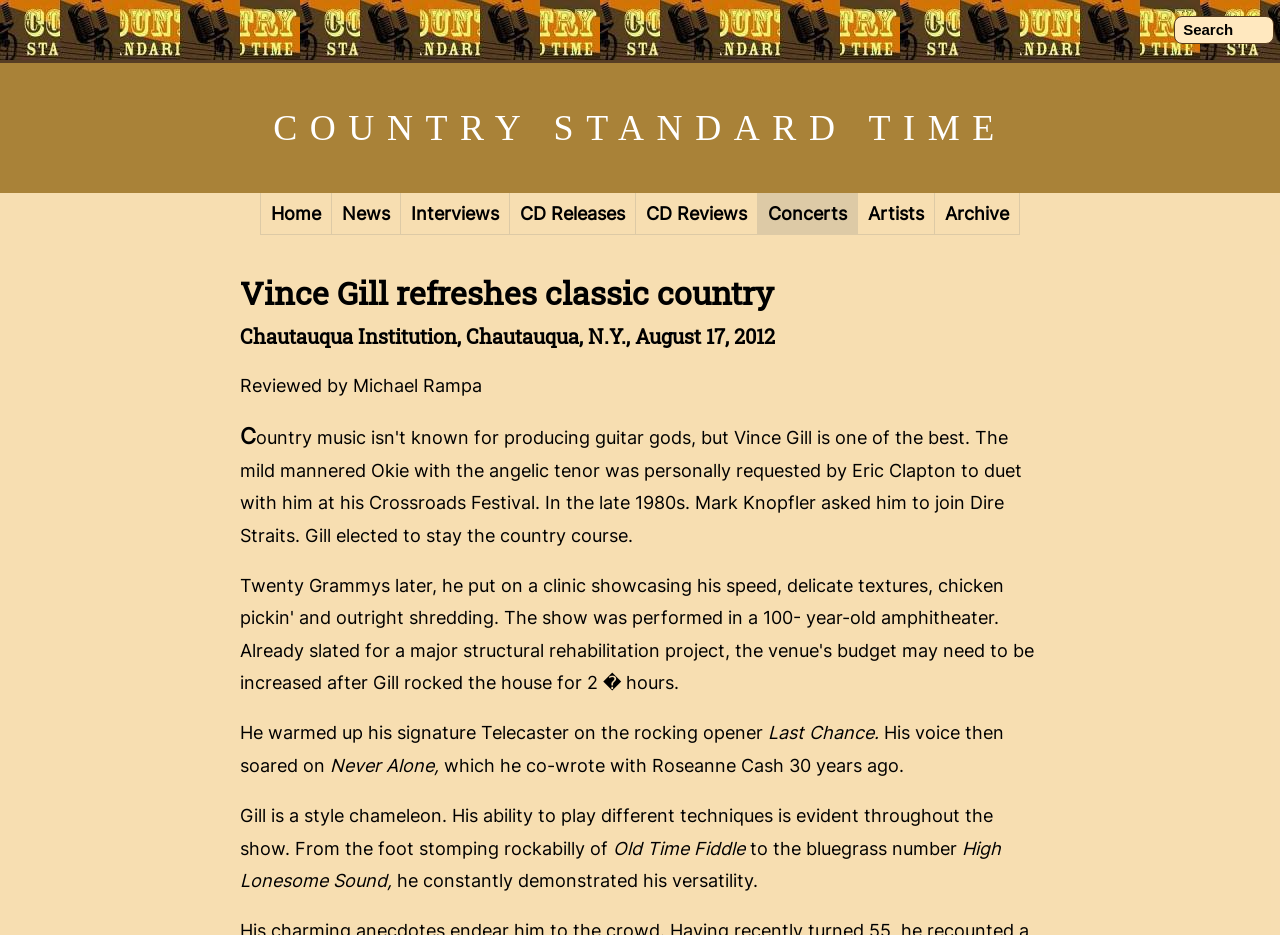Can you find and generate the webpage's heading?

Vince Gill refreshes classic country